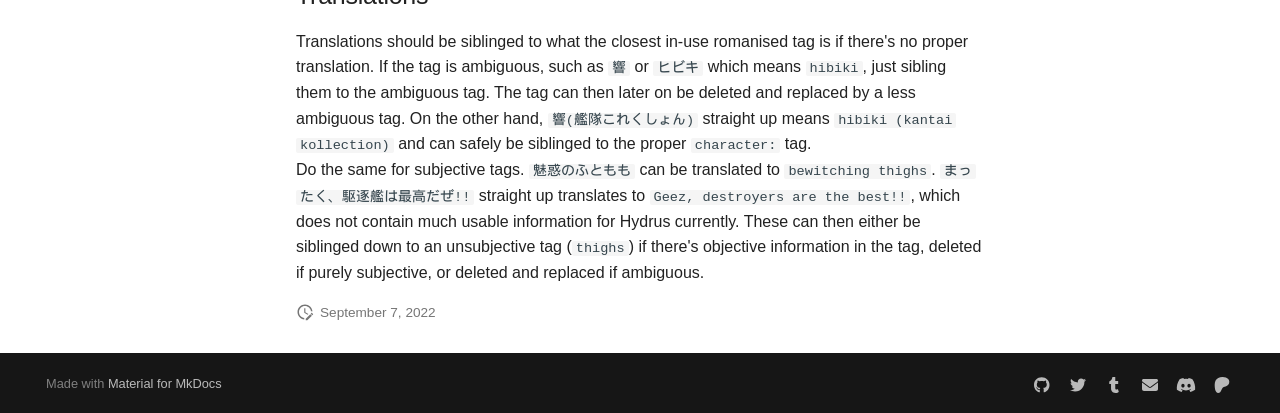What does '響' mean?
Analyze the image and provide a thorough answer to the question.

The webpage provides a translation for '響' as 'hibiki'. This can be found in the text '響(艦隊これくしょん)' which is translated to 'hibiki (kantai kollection)'.